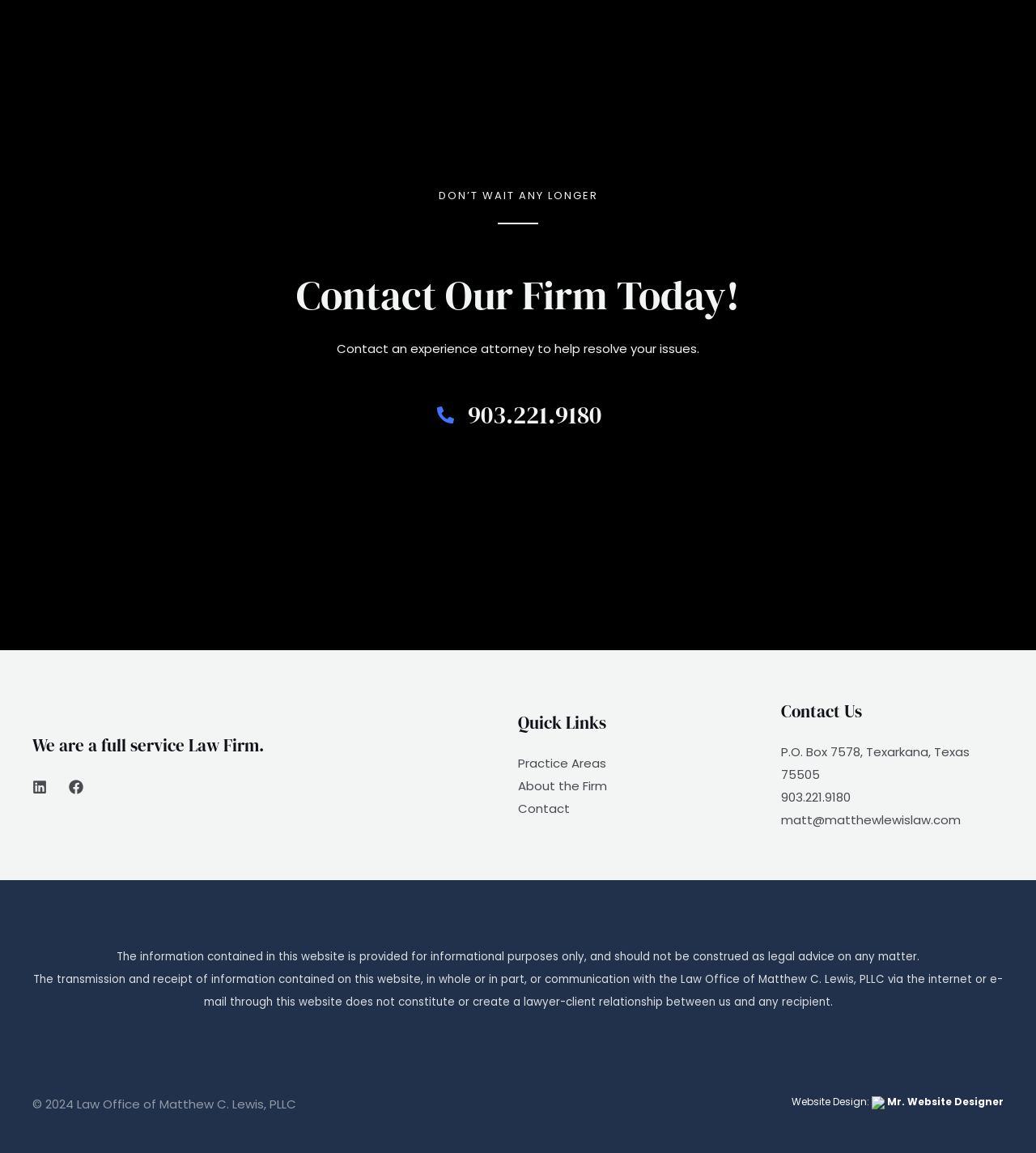Given the following UI element description: "Website Design: Mr. Website Designer", find the bounding box coordinates in the webpage screenshot.

[0.764, 0.95, 0.969, 0.962]